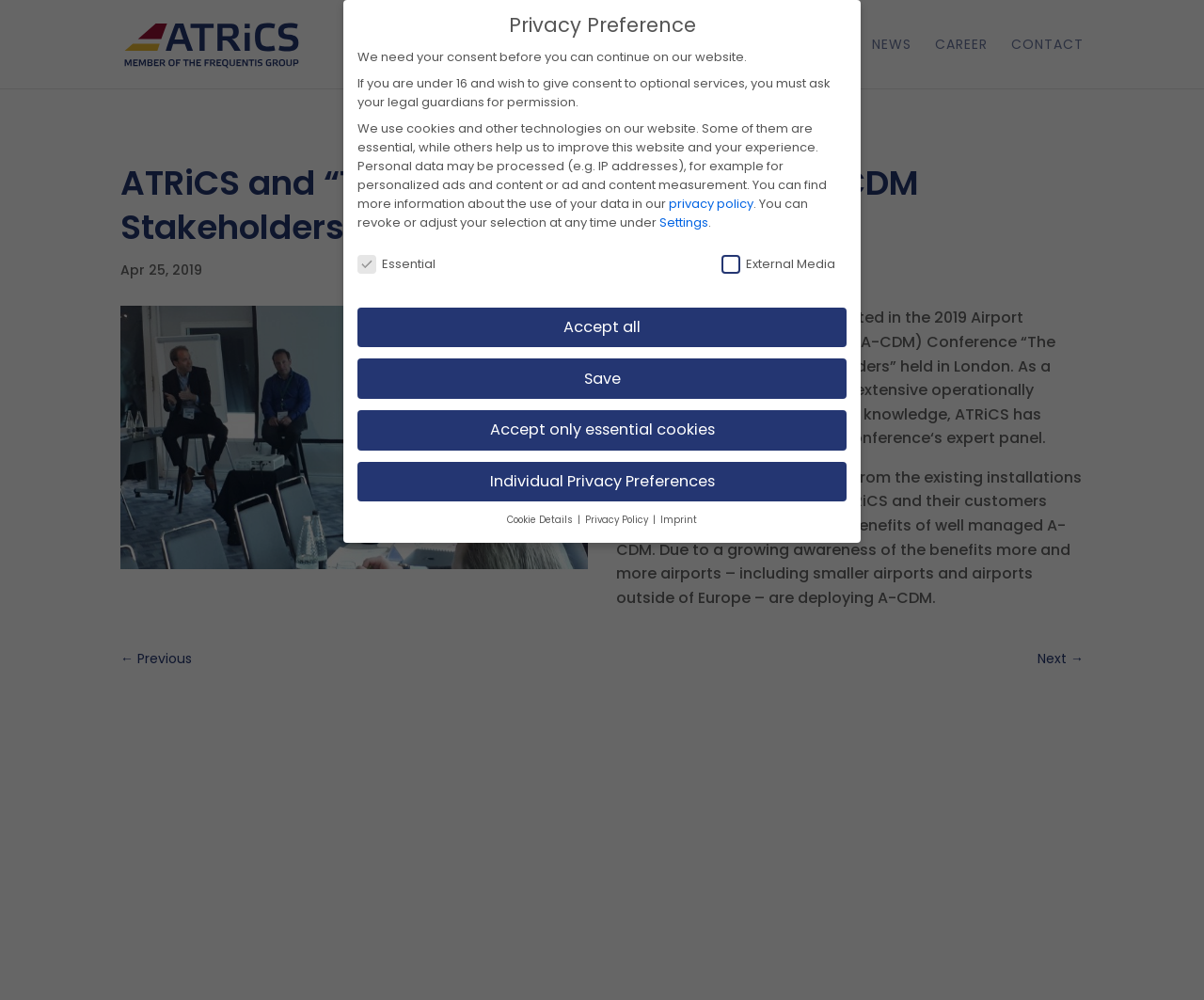What type of data may be processed by the website?
Using the information from the image, provide a comprehensive answer to the question.

The type of data that may be processed by the website can be found in the privacy preference section, where it is written as 'Personal data may be processed (e.g. IP addresses), for example for personalized ads and content or ad and content measurement'.